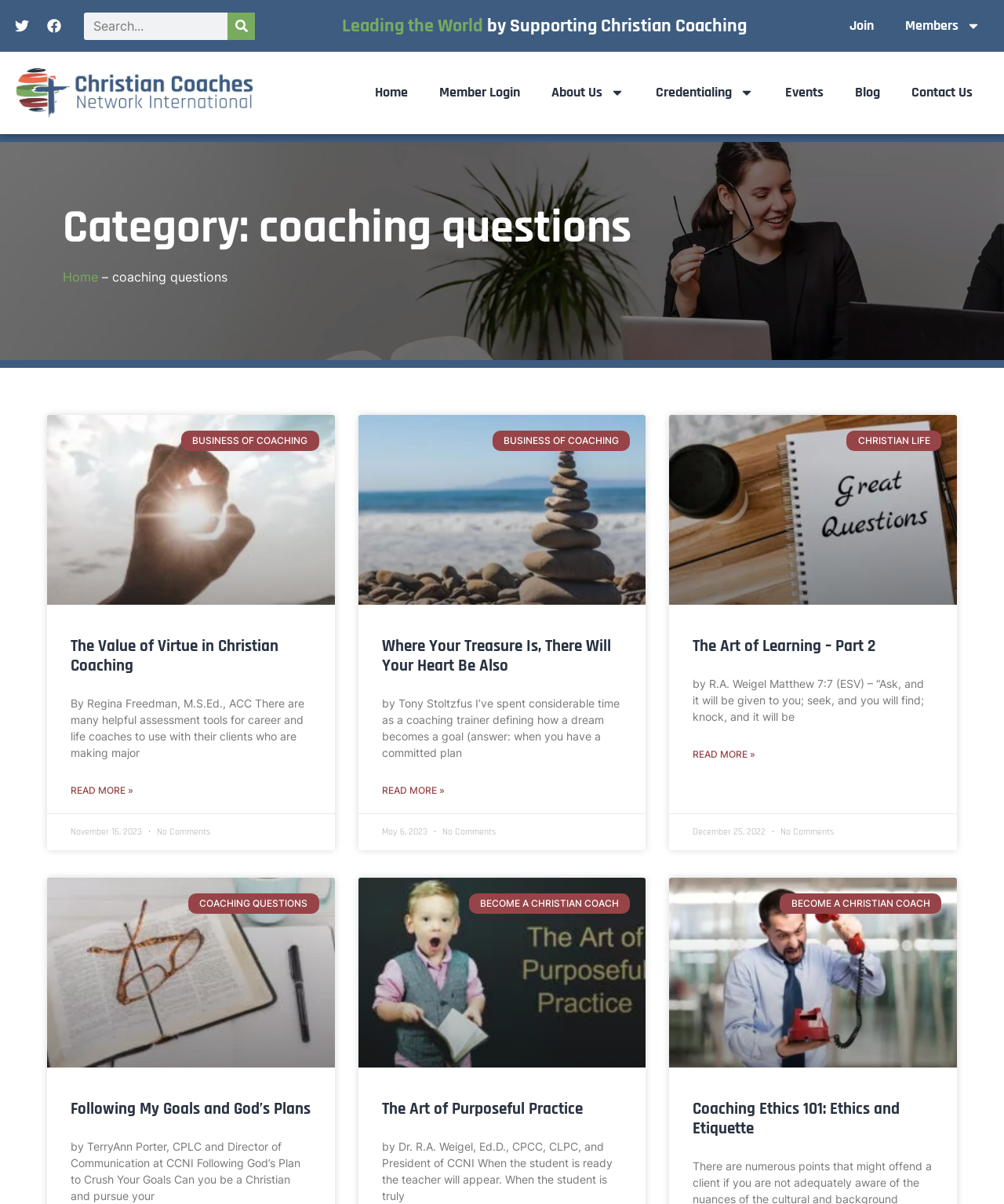Given the element description Contact Us, specify the bounding box coordinates of the corresponding UI element in the format (top-left x, top-left y, bottom-right x, bottom-right y). All values must be between 0 and 1.

[0.892, 0.062, 0.984, 0.092]